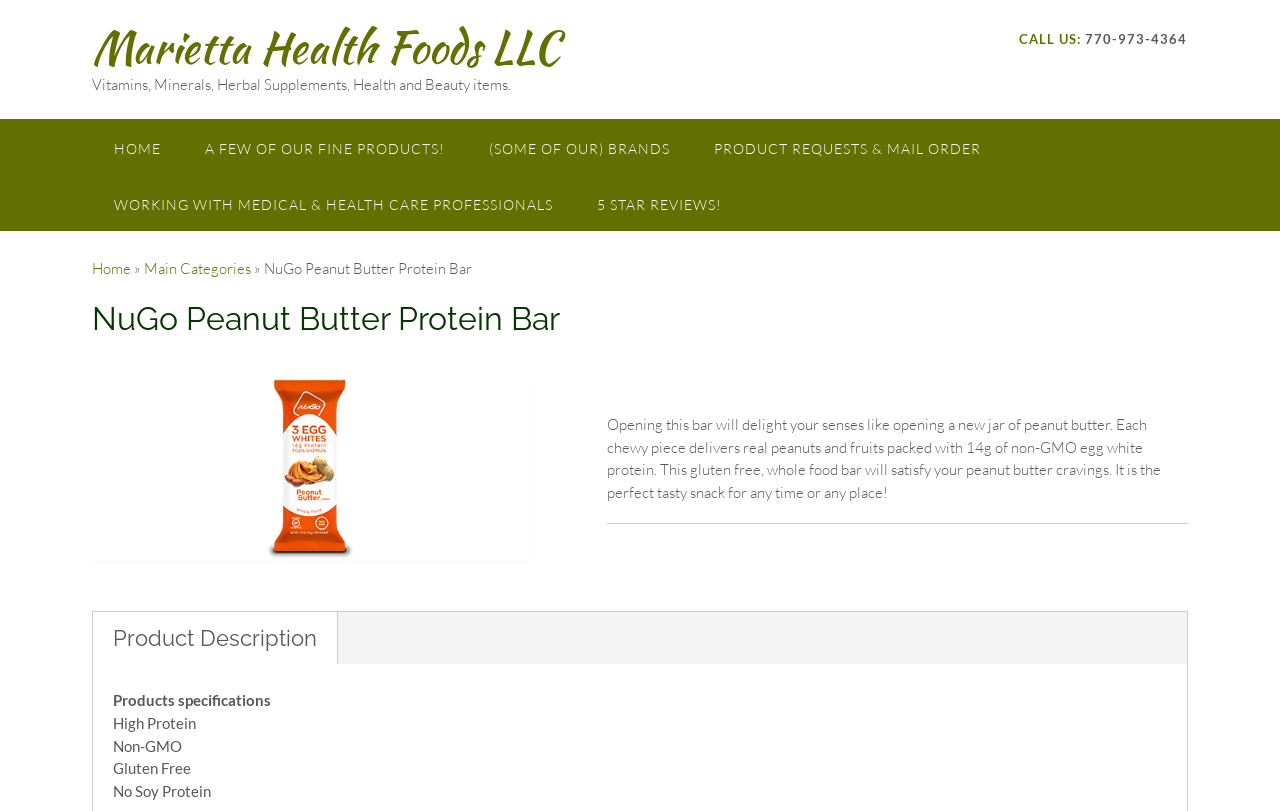Provide the bounding box coordinates, formatted as (top-left x, top-left y, bottom-right x, bottom-right y), with all values being floating point numbers between 0 and 1. Identify the bounding box of the UI element that matches the description: (Some of Our) Brands

[0.365, 0.147, 0.541, 0.216]